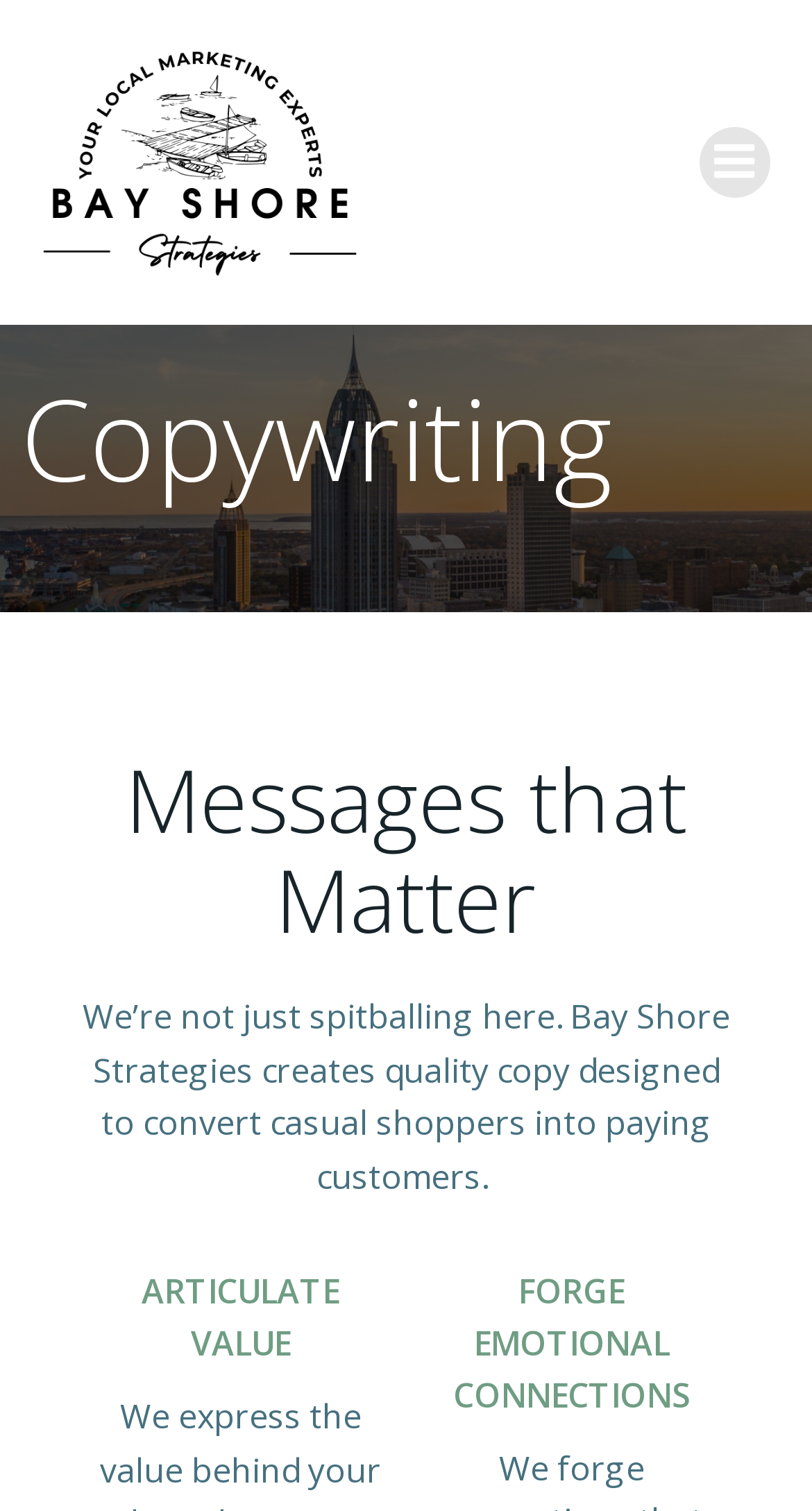How many headings are there on the webpage?
Using the image, provide a concise answer in one word or a short phrase.

4